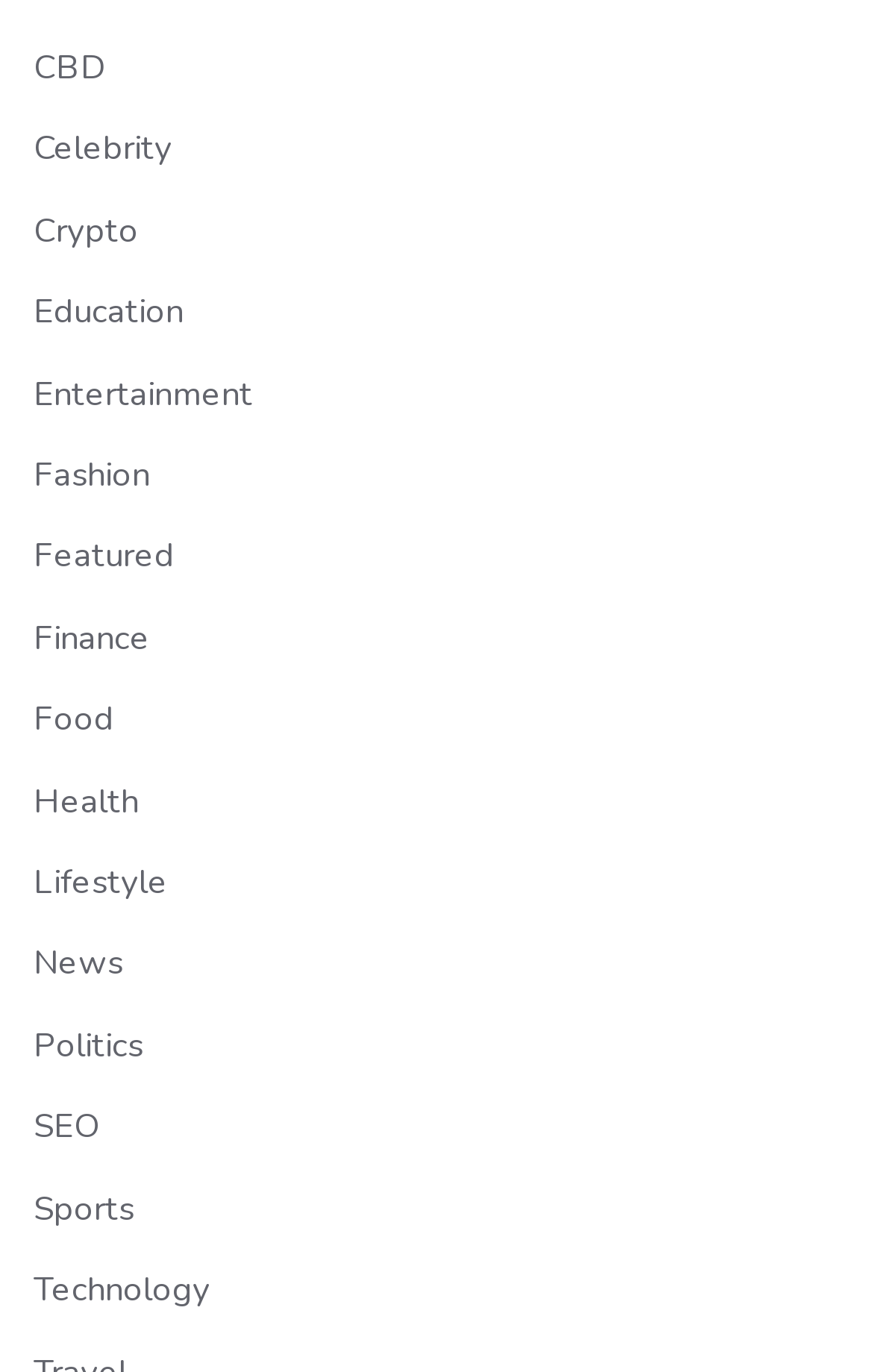Based on the image, please elaborate on the answer to the following question:
Are the links arranged vertically?

By analyzing the y1 and y2 coordinates of the link elements, I found that they have different y values, indicating that they are arranged vertically on the webpage.